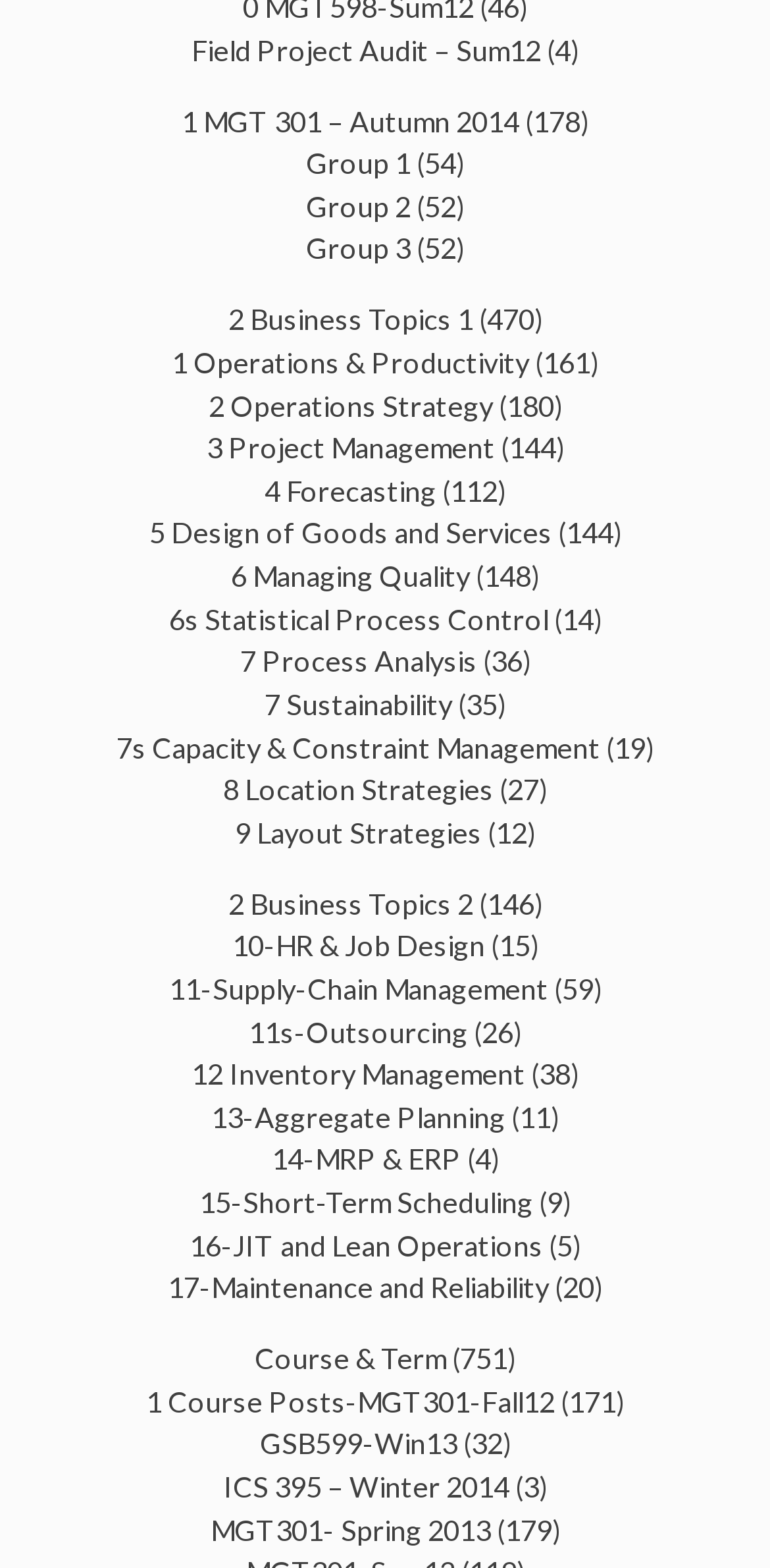Find the bounding box coordinates for the UI element that matches this description: "8 Location Strategies".

[0.29, 0.493, 0.641, 0.514]